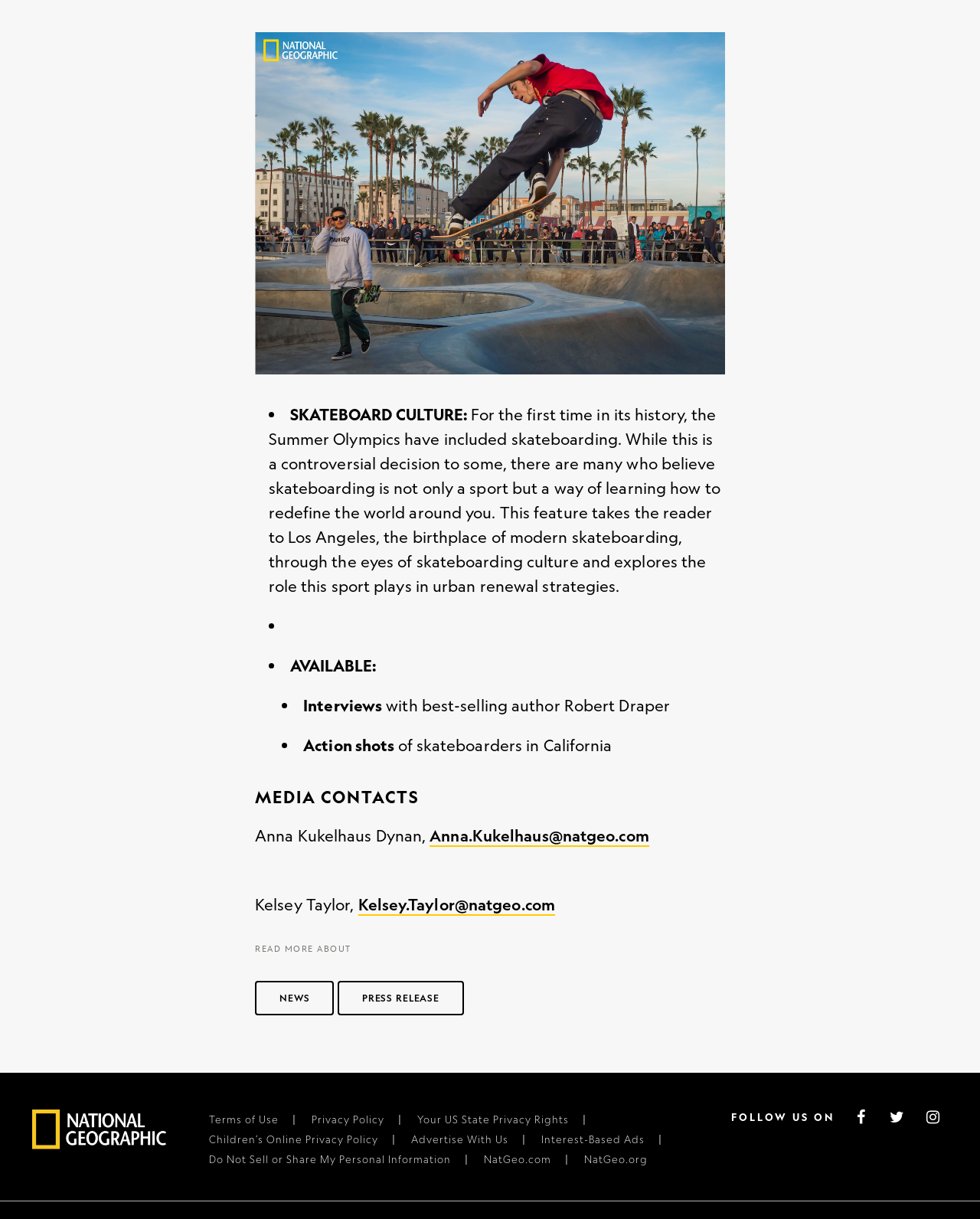Locate the bounding box coordinates of the element that should be clicked to fulfill the instruction: "Read interviews with best-selling author Robert Draper".

[0.39, 0.57, 0.684, 0.587]